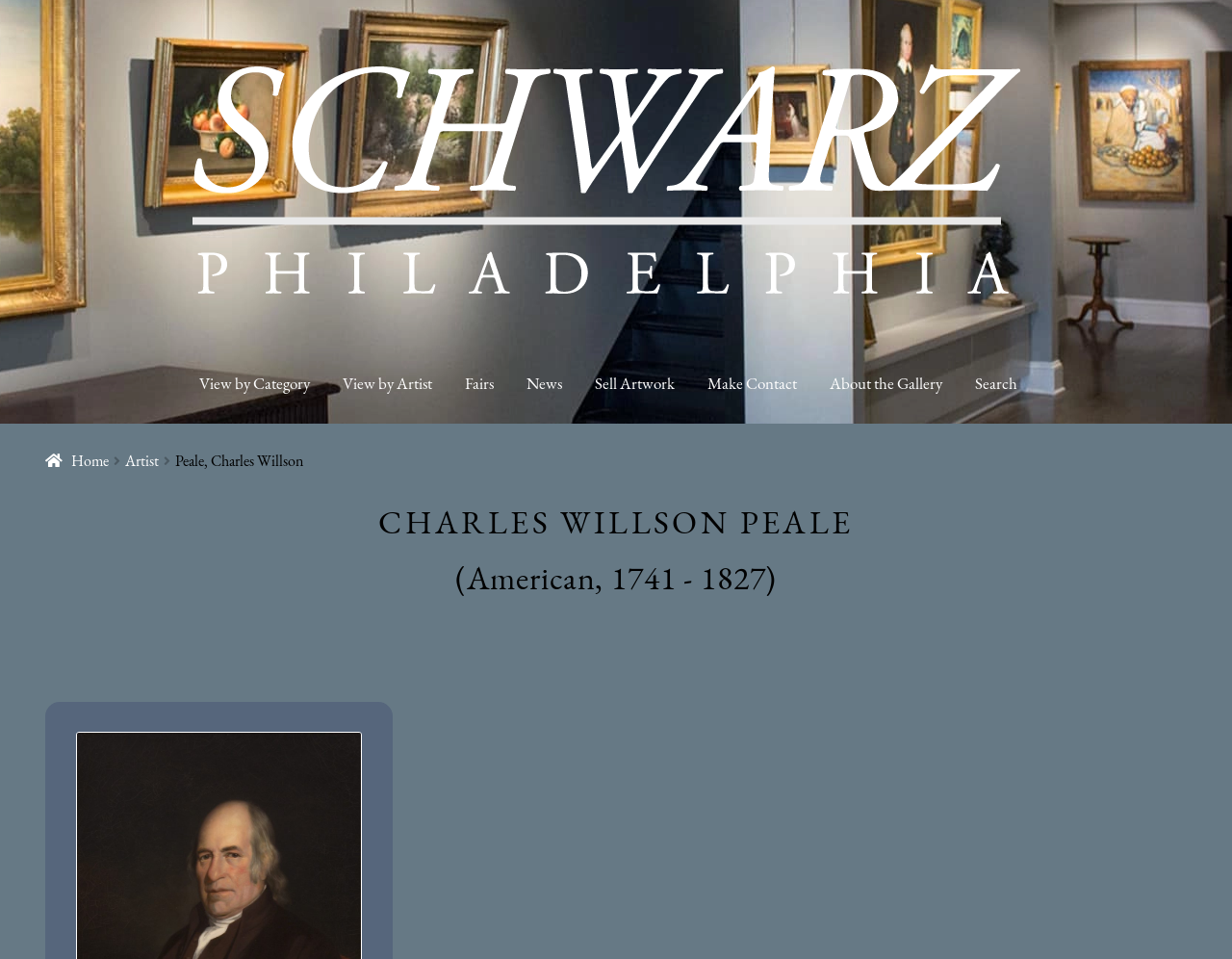How many navigation links are there?
Please give a detailed answer to the question using the information shown in the image.

The answer can be found in the Primary Navigation section, where there are 7 links: 'View by Category', 'View by Artist', 'Fairs', 'News', 'Sell Artwork', 'Make Contact', and 'About the Gallery'.